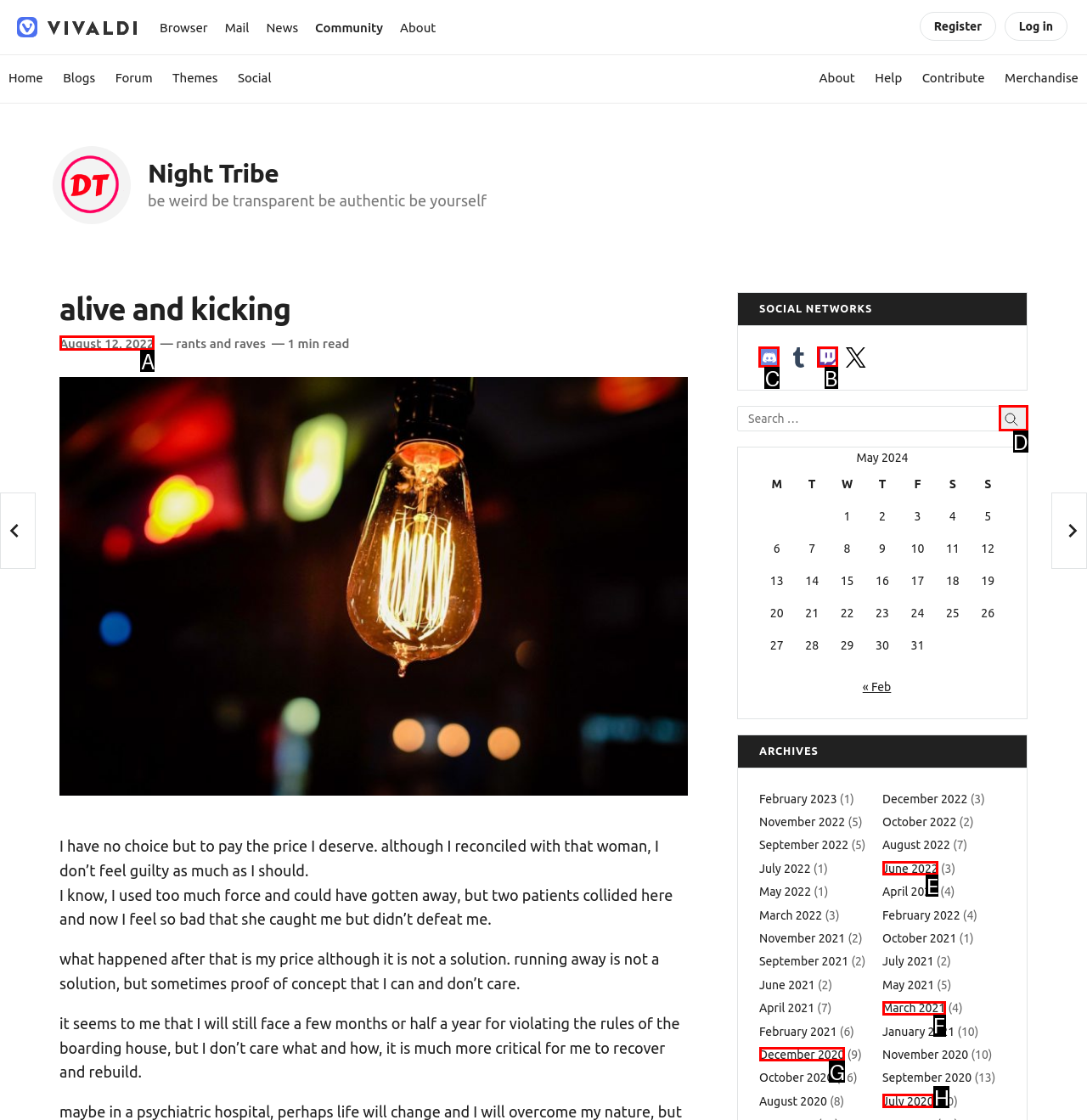Indicate which HTML element you need to click to complete the task: Click on the 'Discord' social network link. Provide the letter of the selected option directly.

C